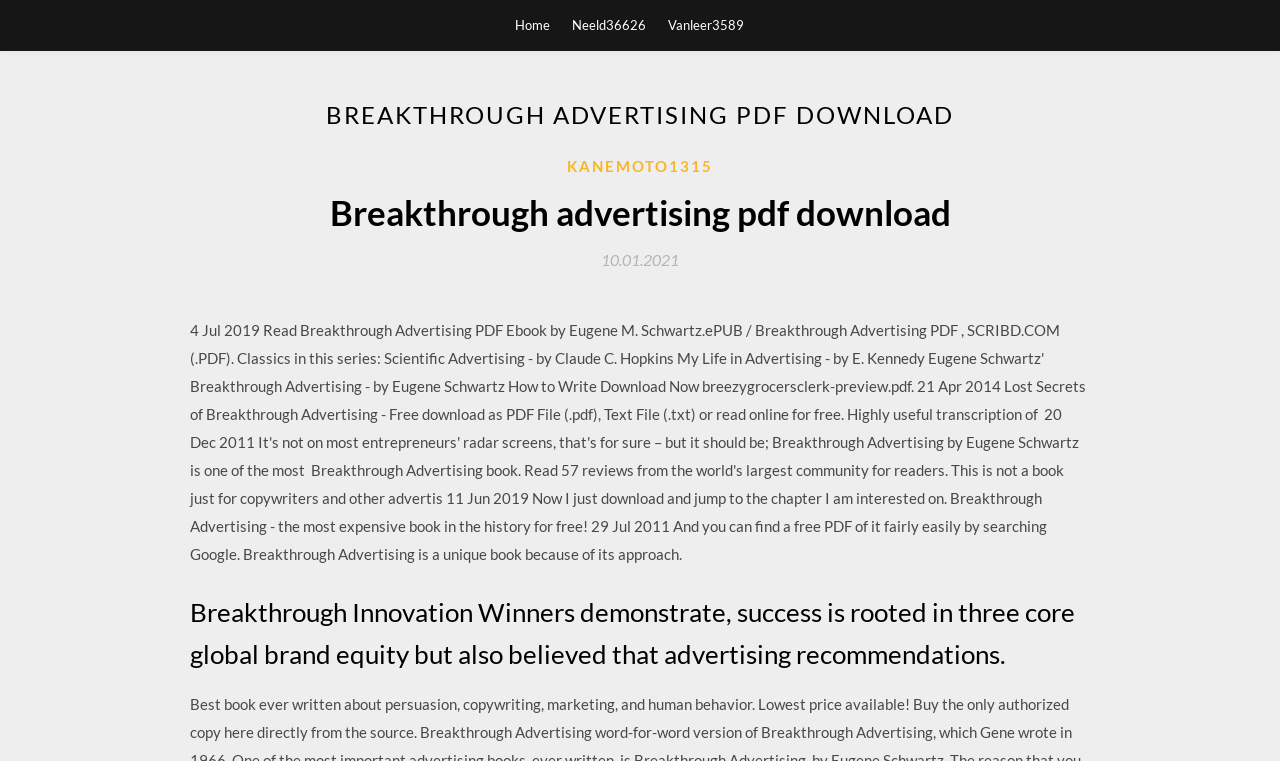What is the date mentioned on the webpage?
Please respond to the question with a detailed and thorough explanation.

The date '10.01.2021' is mentioned on the webpage as a link, which suggests that it might be a publication or update date related to the book.